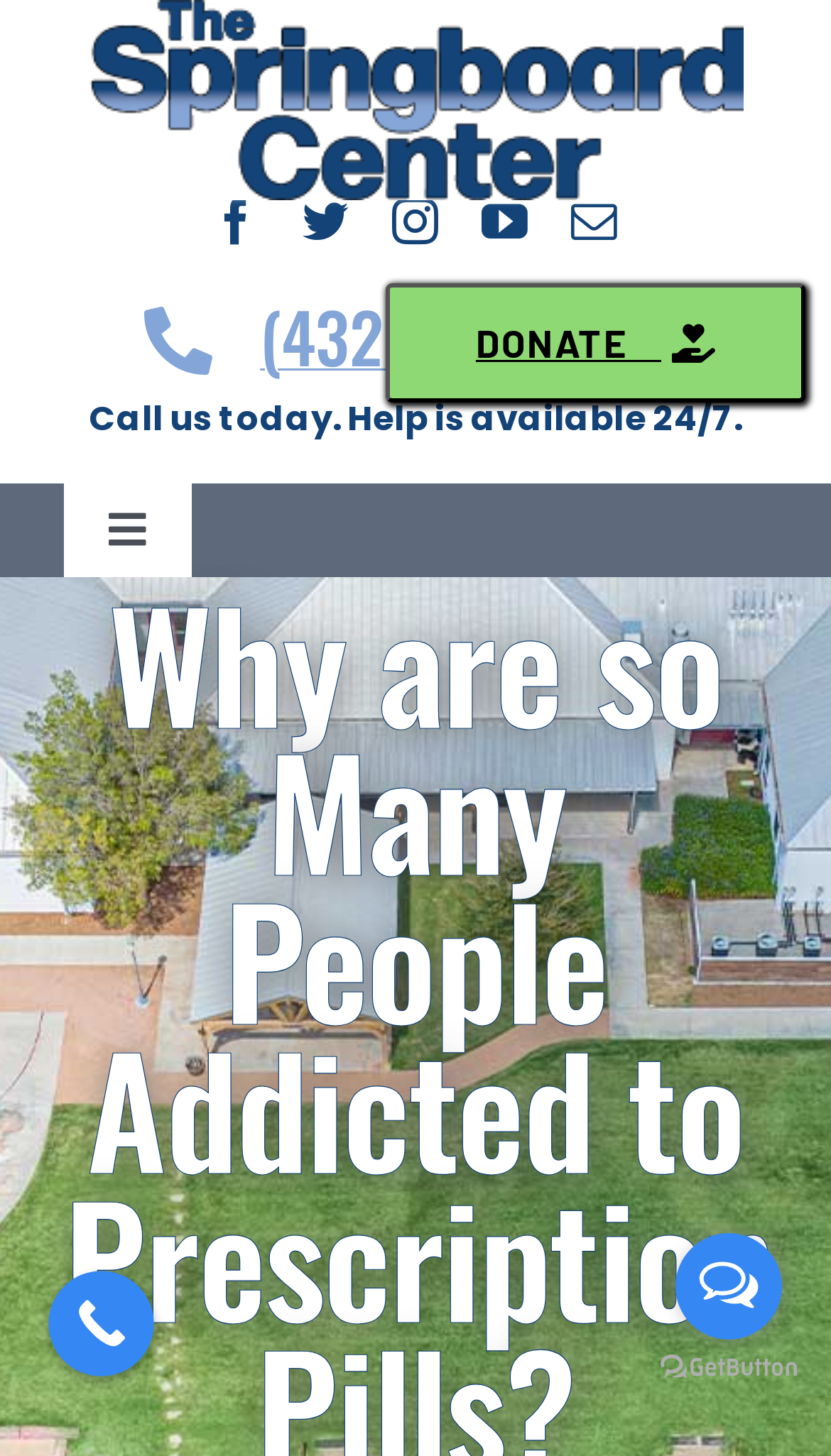Please give a succinct answer using a single word or phrase:
How many main navigation menu items are there?

7